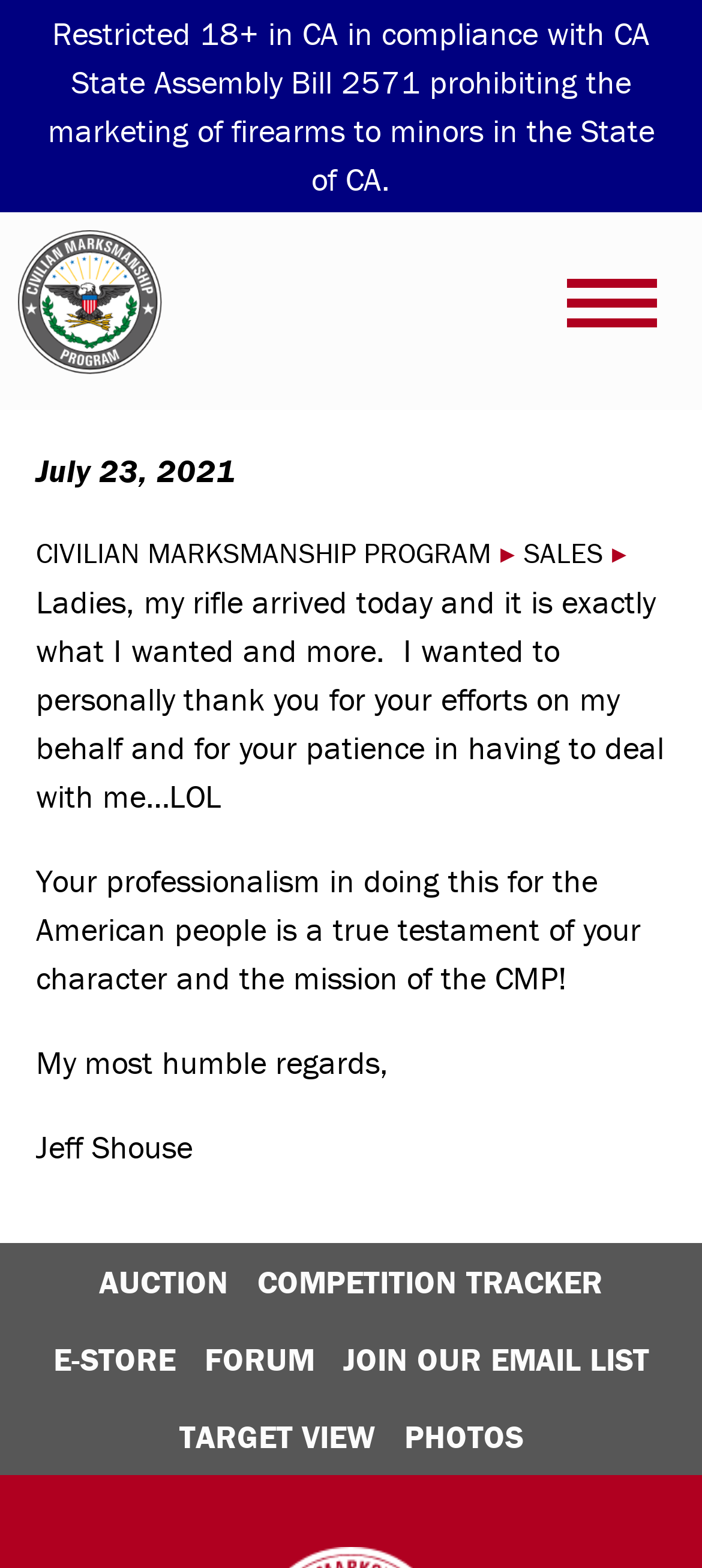Locate the bounding box coordinates of the clickable part needed for the task: "Click the 'Primary Menu' button".

[0.808, 0.164, 0.936, 0.221]